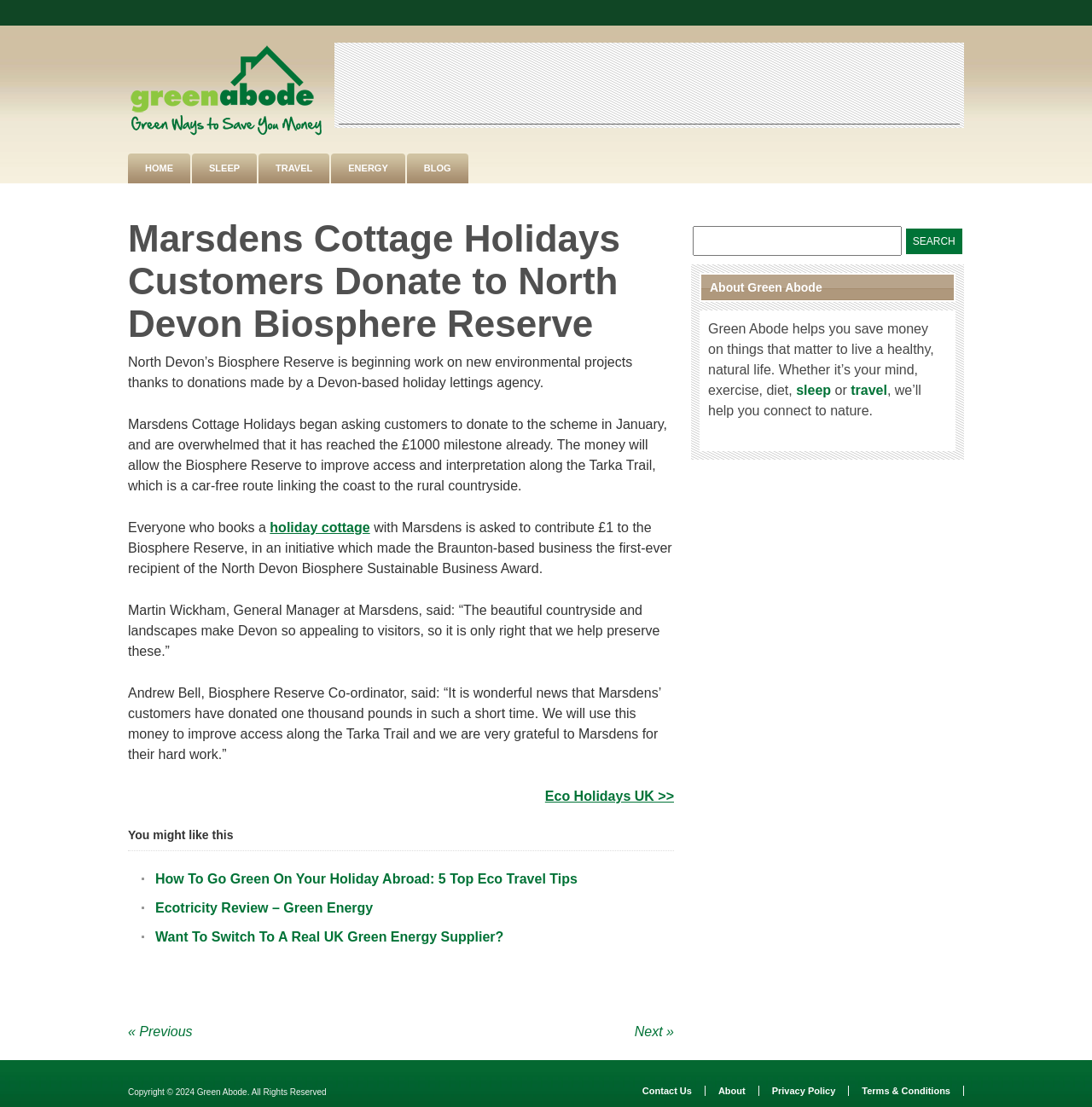Provide the bounding box coordinates of the UI element this sentence describes: "Social Media".

None